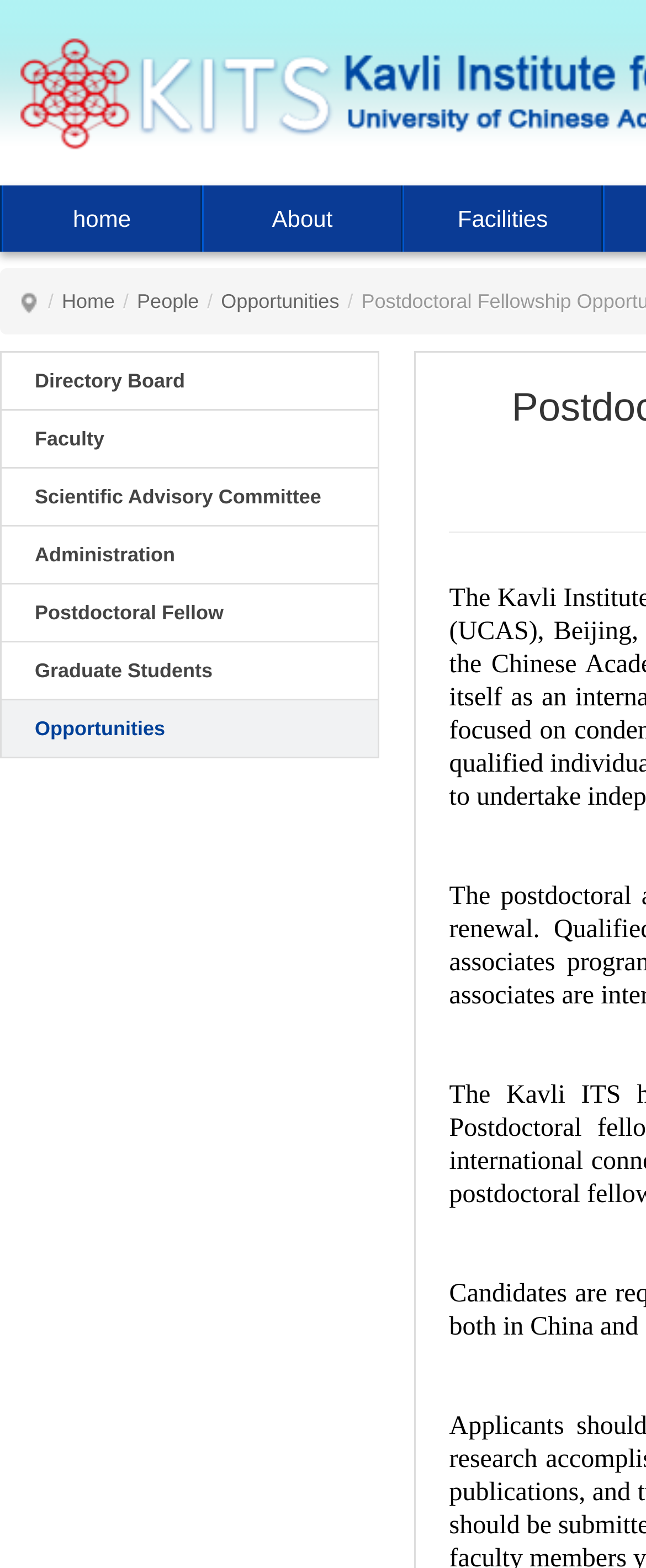What is the first item in the main content area?
Using the image, give a concise answer in the form of a single word or short phrase.

Directory Board